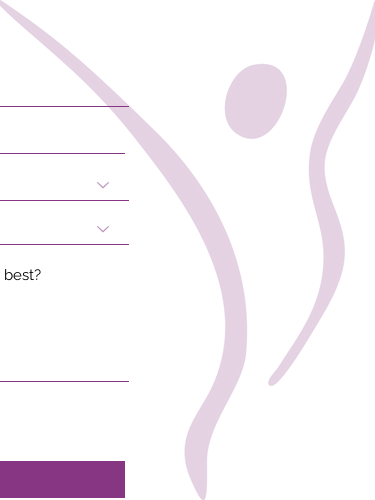What is the tone of the figure?
Based on the image, give a concise answer in the form of a single word or short phrase.

Muted purple